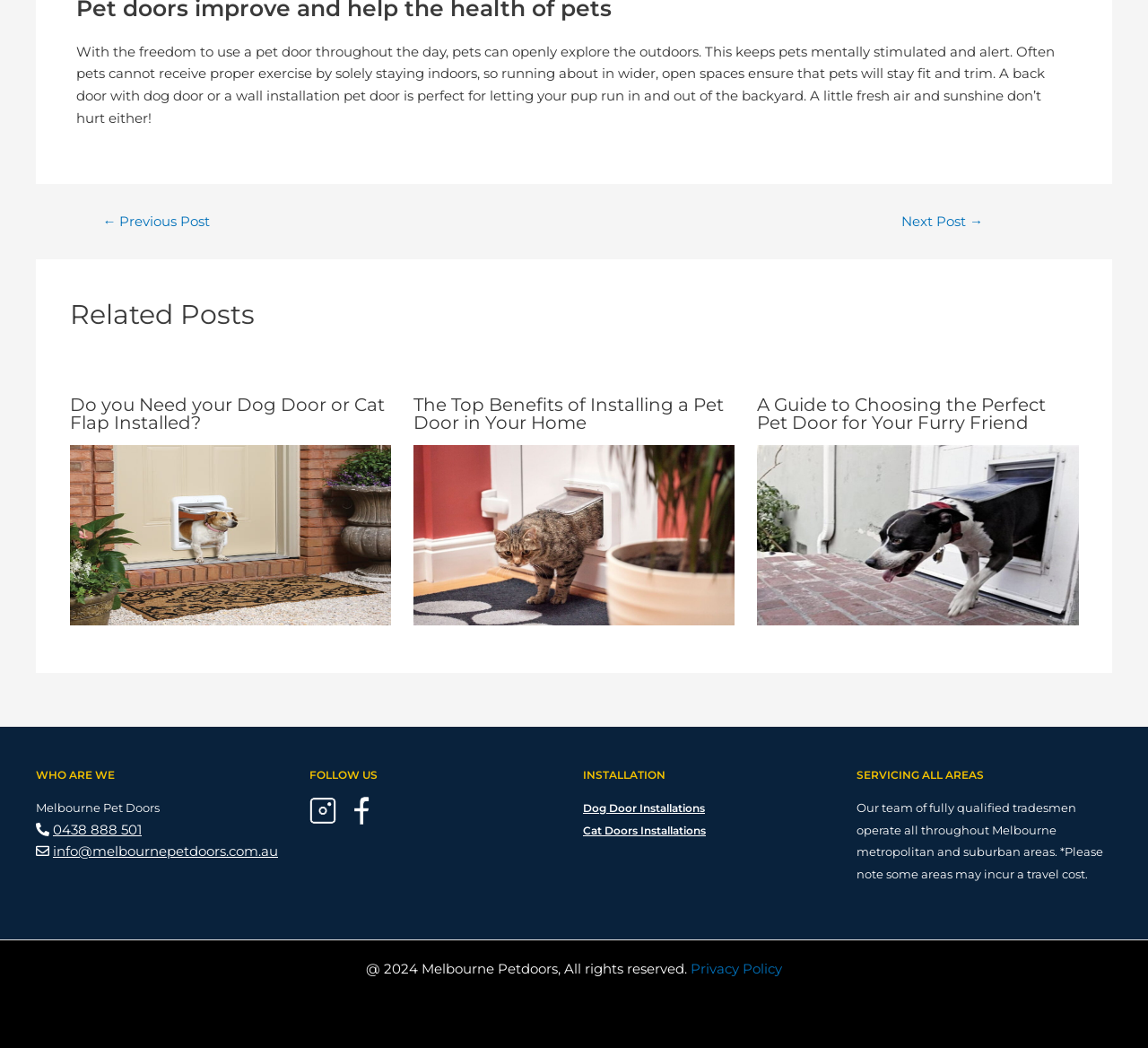Refer to the image and provide an in-depth answer to the question: 
What is the benefit of using a pet door?

According to the text, 'With the freedom to use a pet door throughout the day, pets can openly explore the outdoors. This keeps pets mentally stimulated and alert. Often pets cannot receive proper exercise by solely staying indoors, so running about in wider, open spaces ensure that pets will stay fit and trim.' This implies that using a pet door provides mental stimulation and exercise for pets.